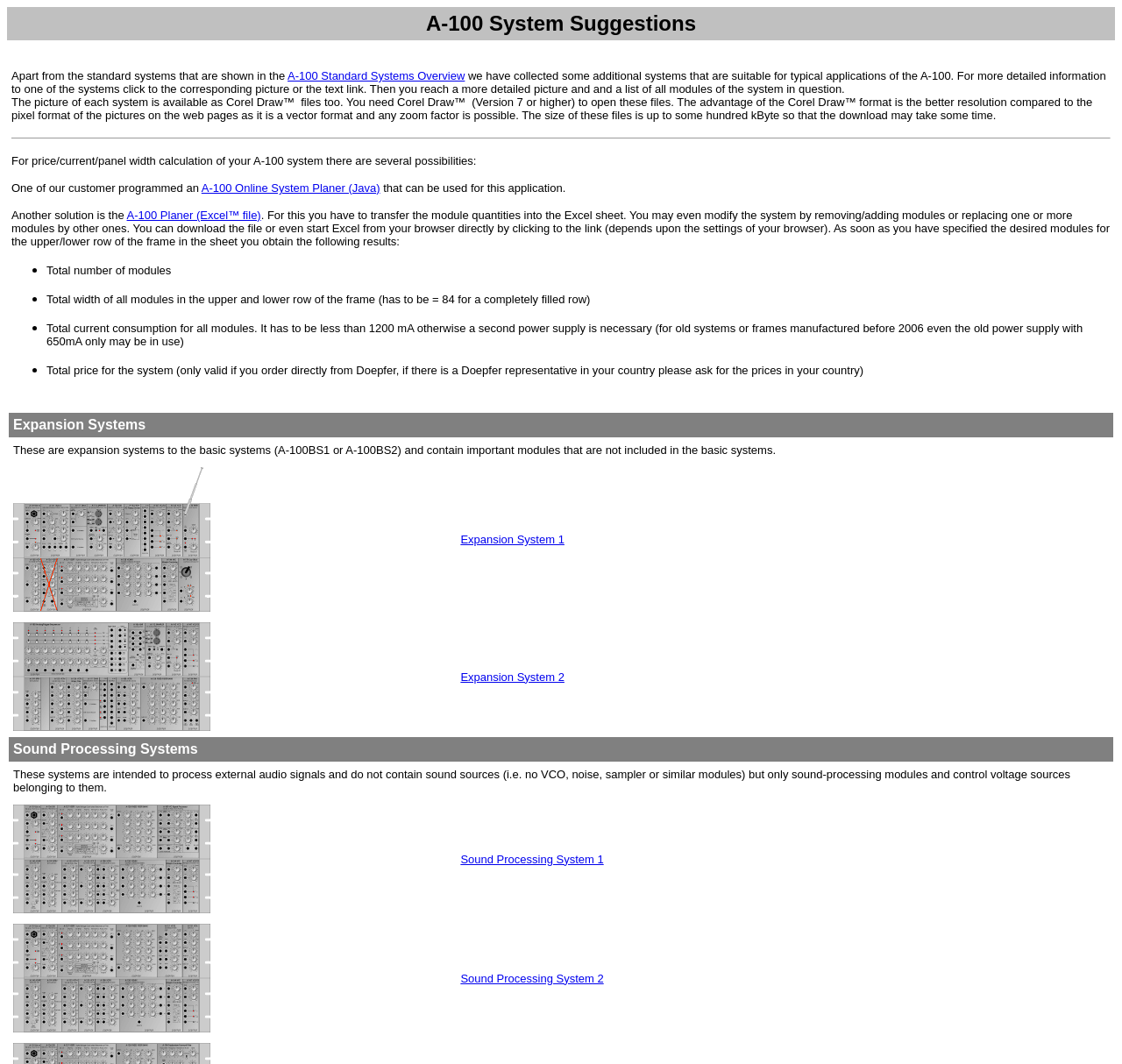Identify the bounding box for the given UI element using the description provided. Coordinates should be in the format (top-left x, top-left y, bottom-right x, bottom-right y) and must be between 0 and 1. Here is the description: A-100 Online System Planer (Java)

[0.18, 0.171, 0.339, 0.183]